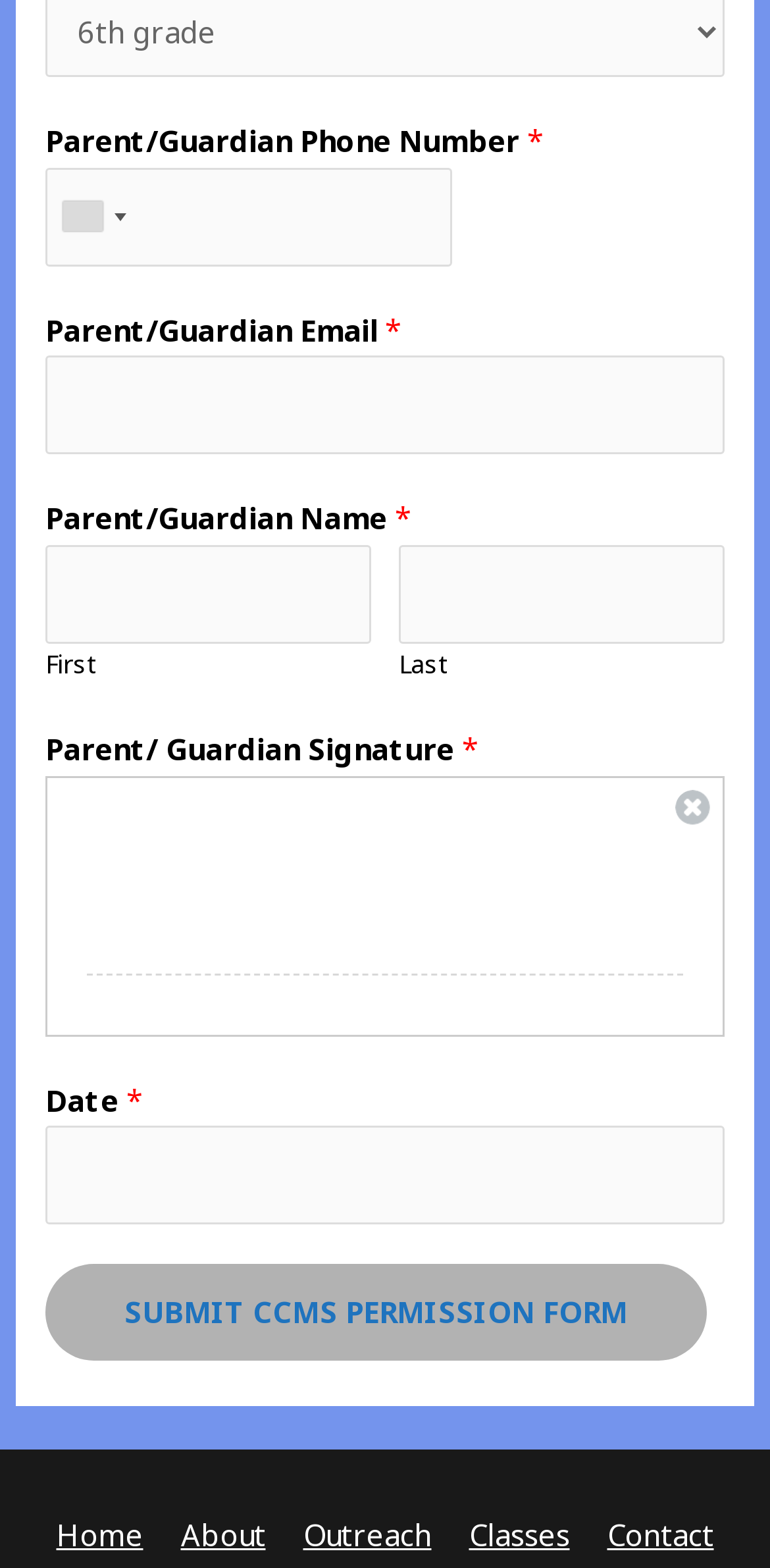Determine the bounding box coordinates of the clickable element to achieve the following action: 'View speaking engagements'. Provide the coordinates as four float values between 0 and 1, formatted as [left, top, right, bottom].

None